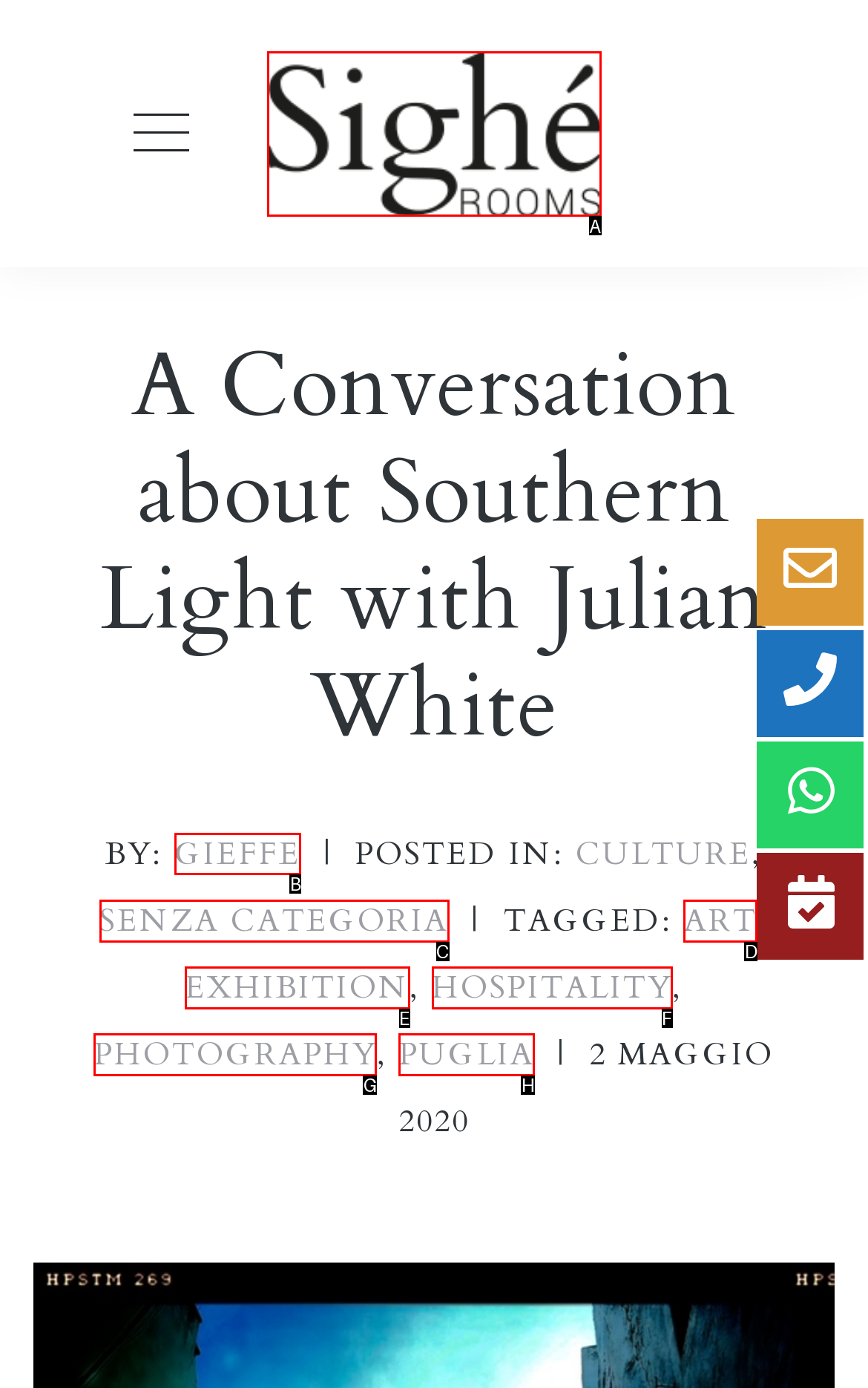Out of the given choices, which letter corresponds to the UI element required to read the article by GIEFFE? Answer with the letter.

B